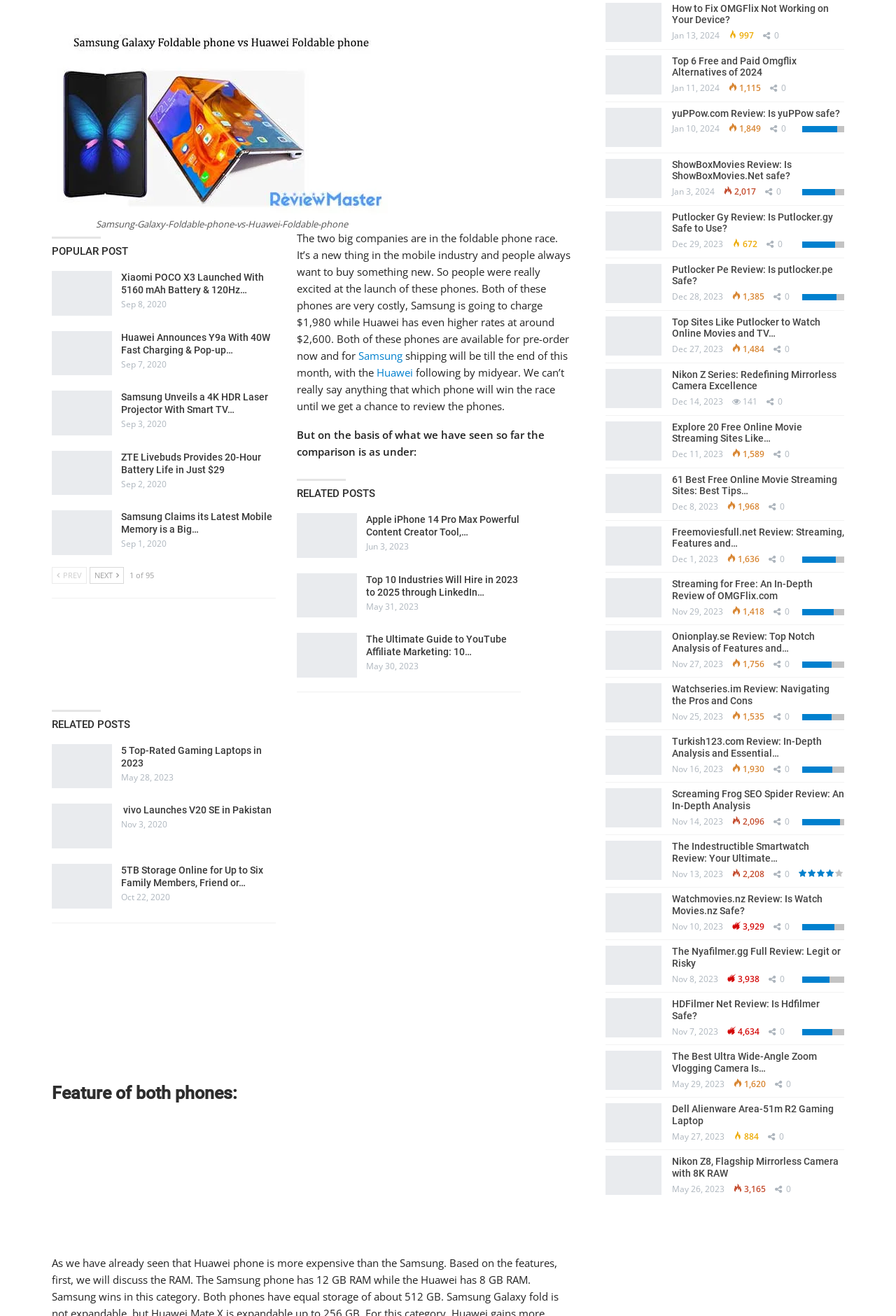Identify the bounding box coordinates of the region that needs to be clicked to carry out this instruction: "Click on the 'Huawei' link". Provide these coordinates as four float numbers ranging from 0 to 1, i.e., [left, top, right, bottom].

[0.42, 0.278, 0.461, 0.288]